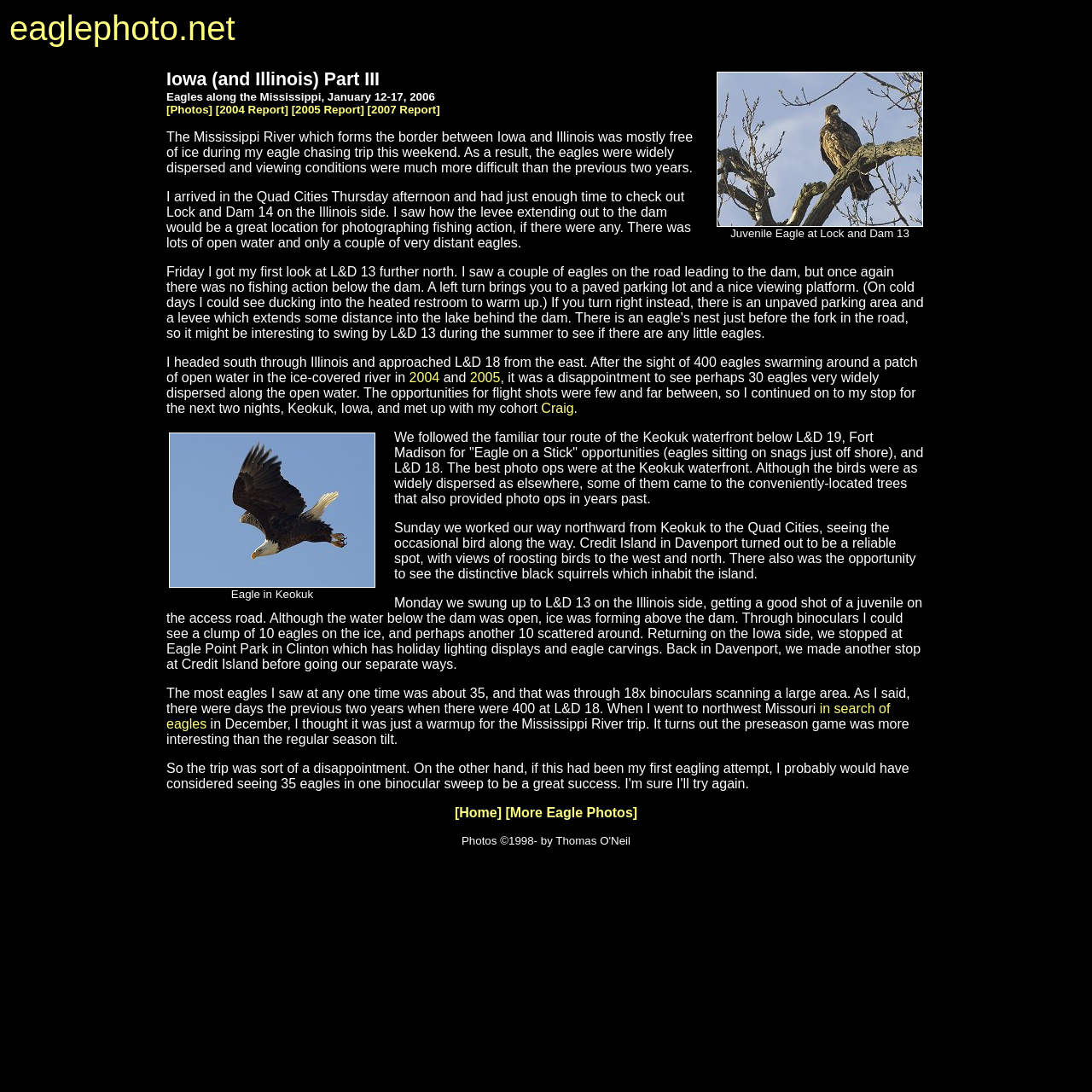Please determine the bounding box coordinates for the element with the description: "[Photos]".

[0.152, 0.095, 0.195, 0.106]